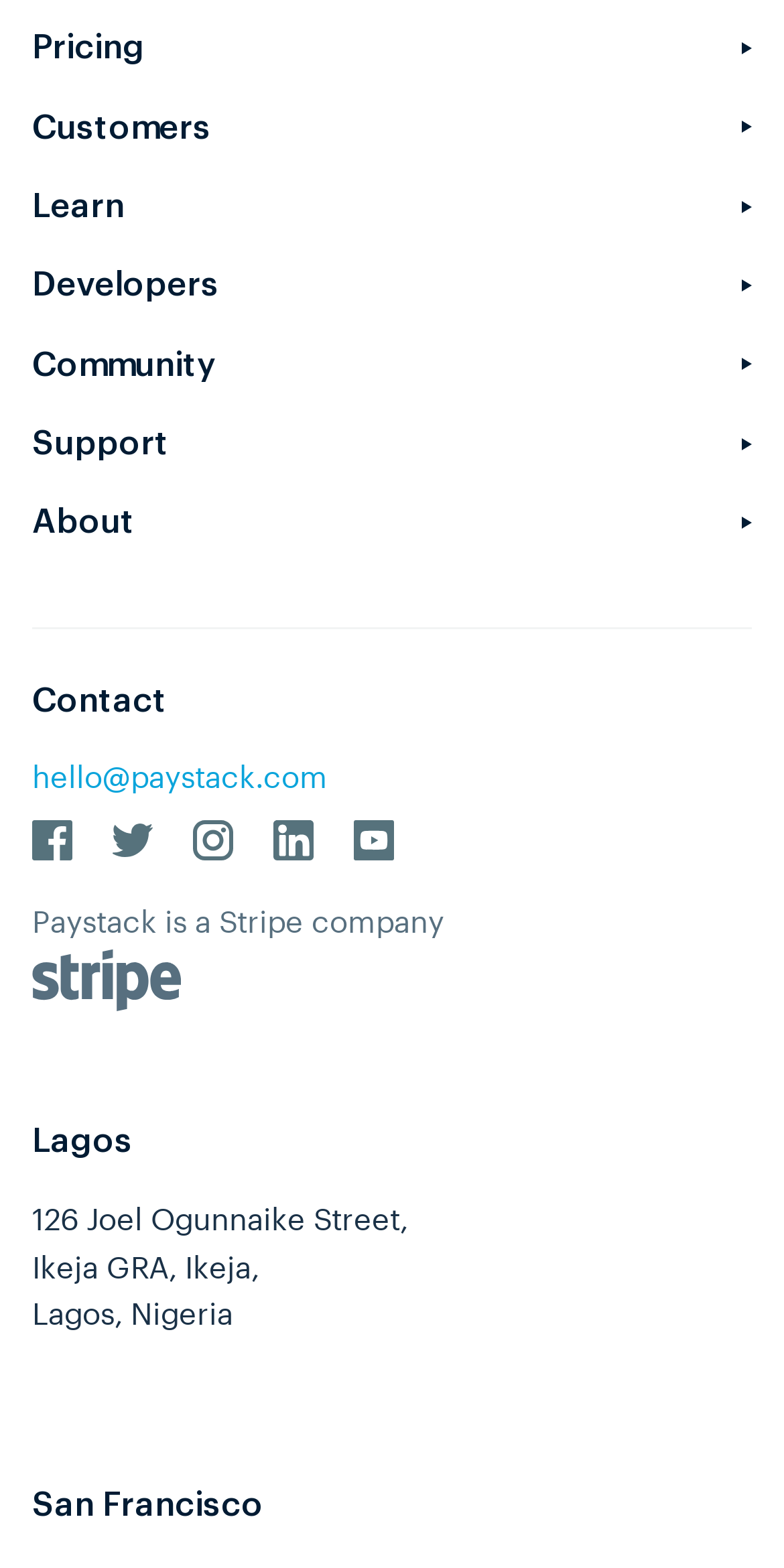Please give the bounding box coordinates of the area that should be clicked to fulfill the following instruction: "Contact through 'hello@paystack.com'". The coordinates should be in the format of four float numbers from 0 to 1, i.e., [left, top, right, bottom].

[0.041, 0.487, 0.418, 0.507]